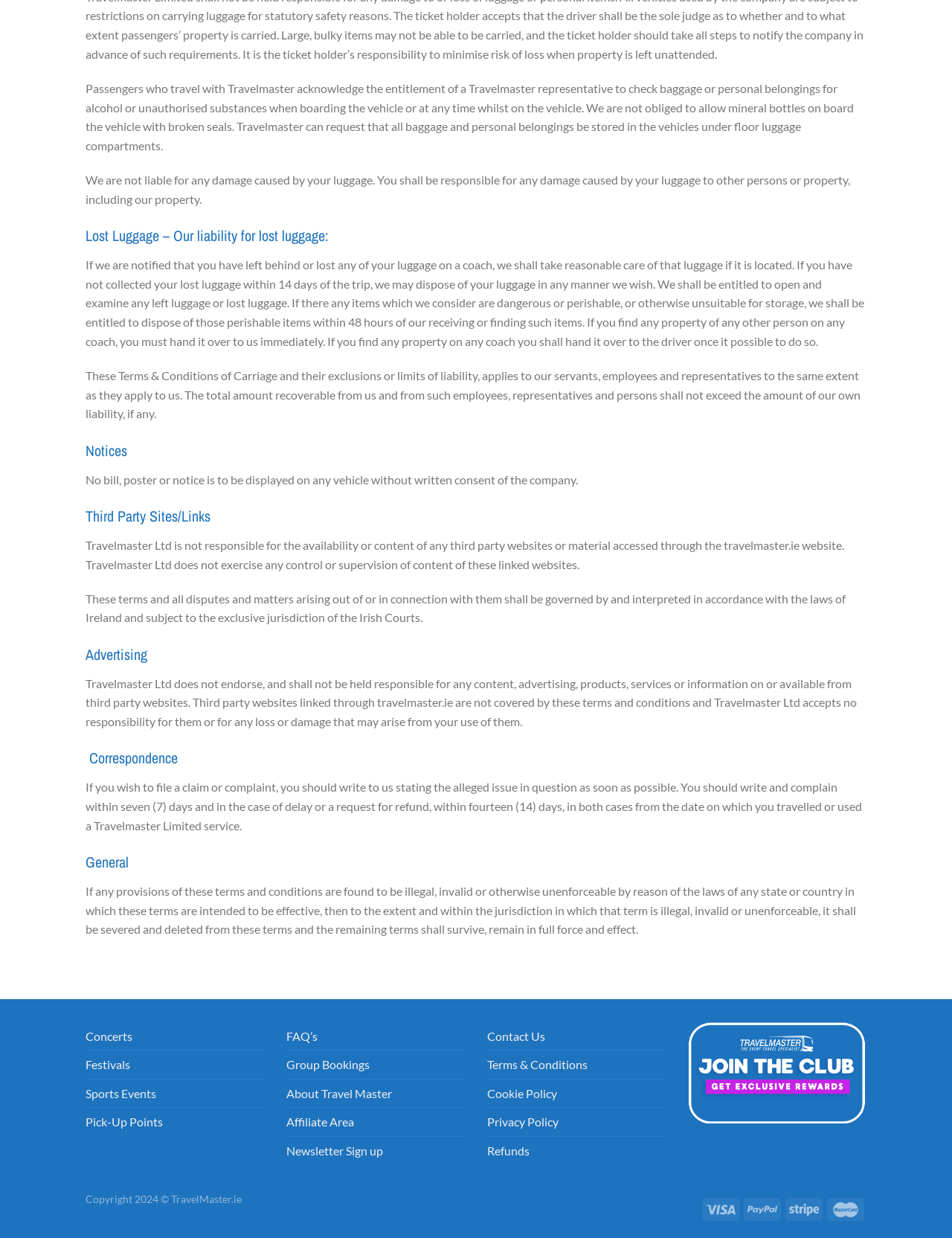Please find the bounding box coordinates of the element's region to be clicked to carry out this instruction: "Go to About Travel Master".

[0.301, 0.872, 0.412, 0.894]